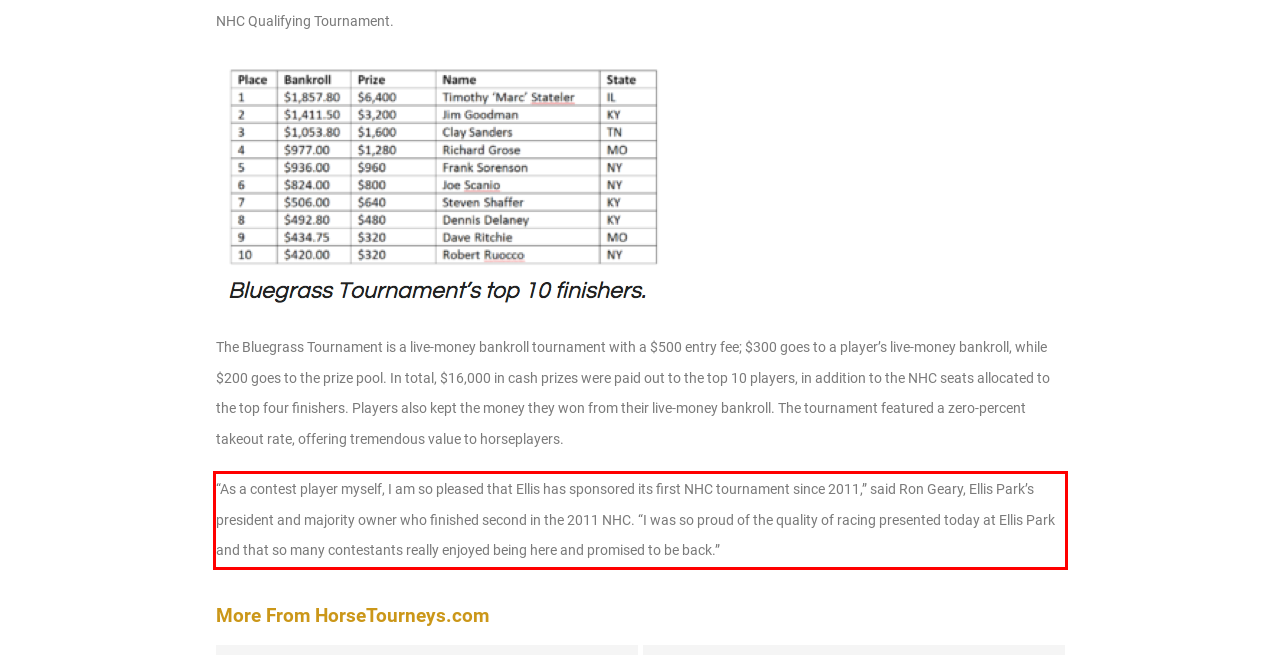From the screenshot of the webpage, locate the red bounding box and extract the text contained within that area.

“As a contest player myself, I am so pleased that Ellis has sponsored its first NHC tournament since 2011,” said Ron Geary, Ellis Park’s president and majority owner who finished second in the 2011 NHC. “I was so proud of the quality of racing presented today at Ellis Park and that so many contestants really enjoyed being here and promised to be back.”